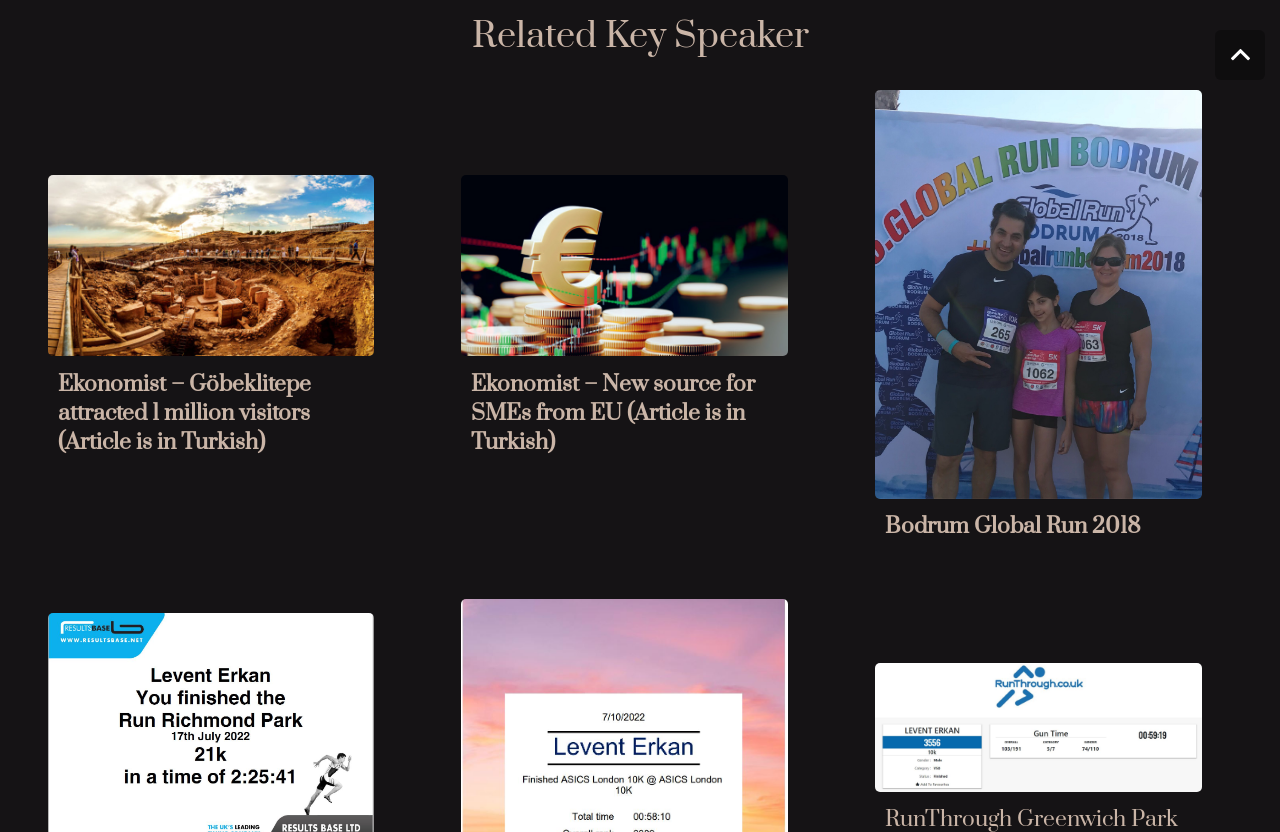What is the topic of the first article?
Please provide a single word or phrase answer based on the image.

Göbeklitepe